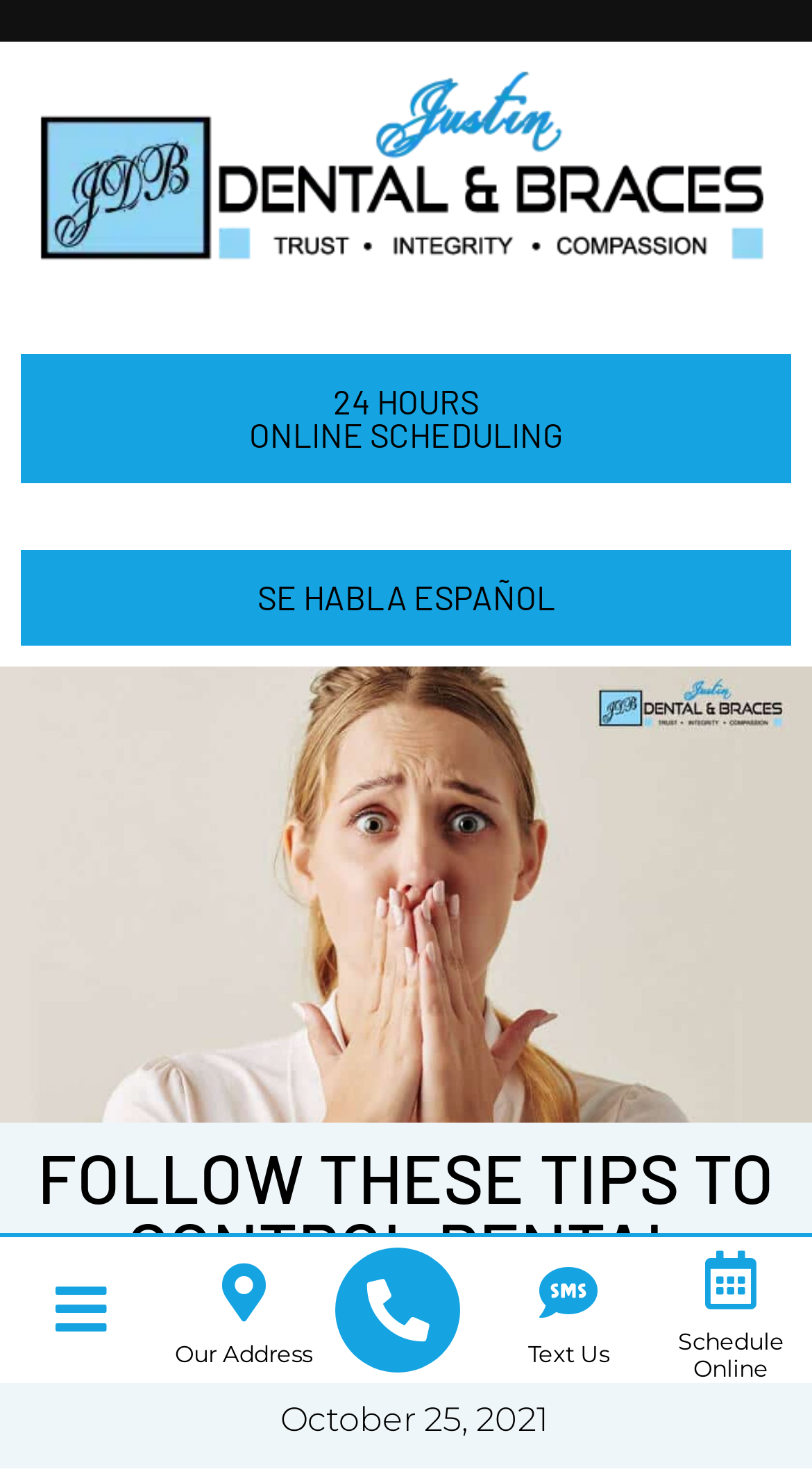Identify the bounding box coordinates of the element that should be clicked to fulfill this task: "View the address of Justin Dental and Braces". The coordinates should be provided as four float numbers between 0 and 1, i.e., [left, top, right, bottom].

[0.2, 0.853, 0.4, 0.934]